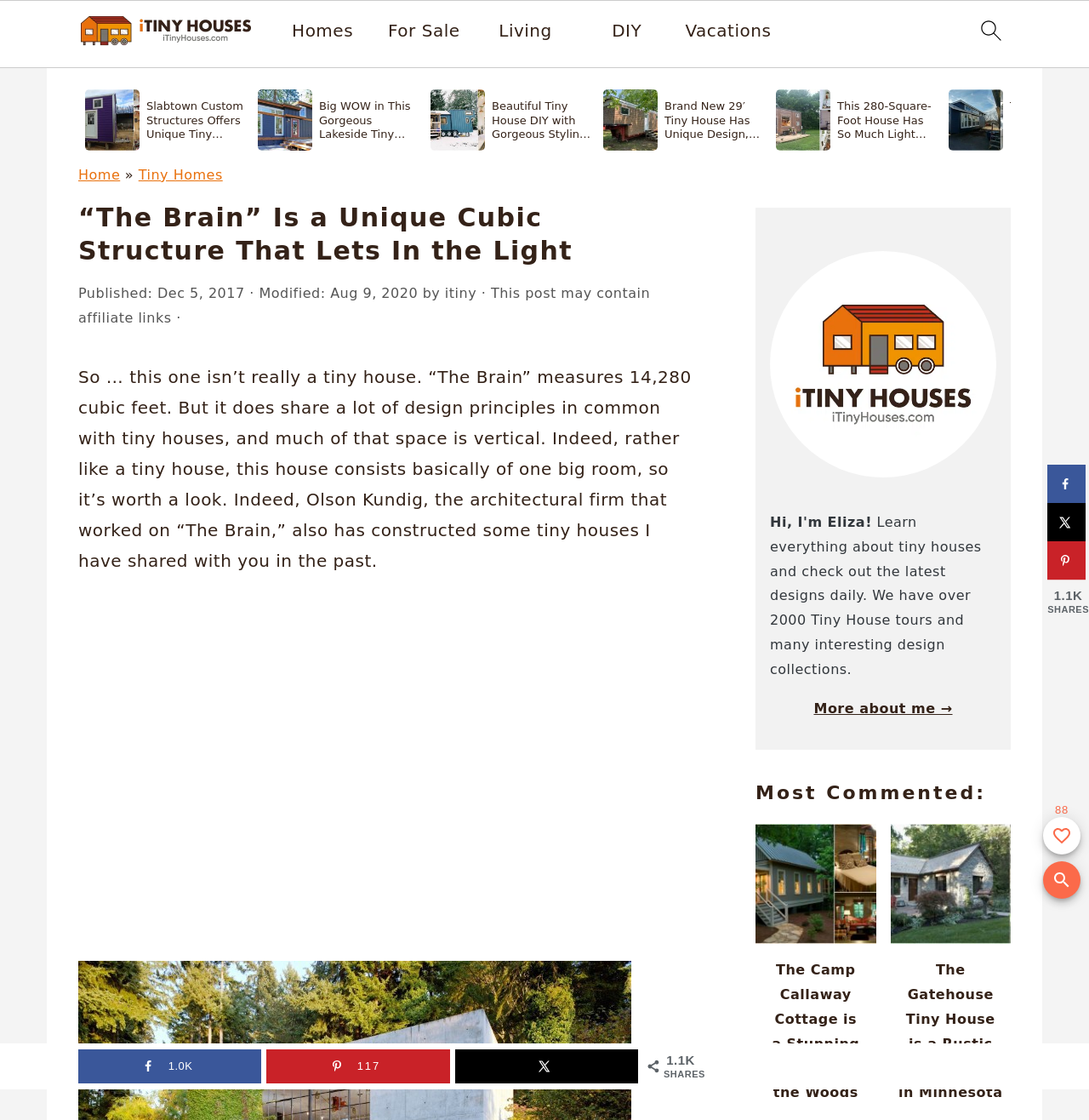How many shares does the webpage have?
Provide an in-depth and detailed explanation in response to the question.

The question is asking about the number of shares the webpage has. By looking at the social sharing sidebar, we can find the answer in the text '1.1K' next to the 'SHARES' label.